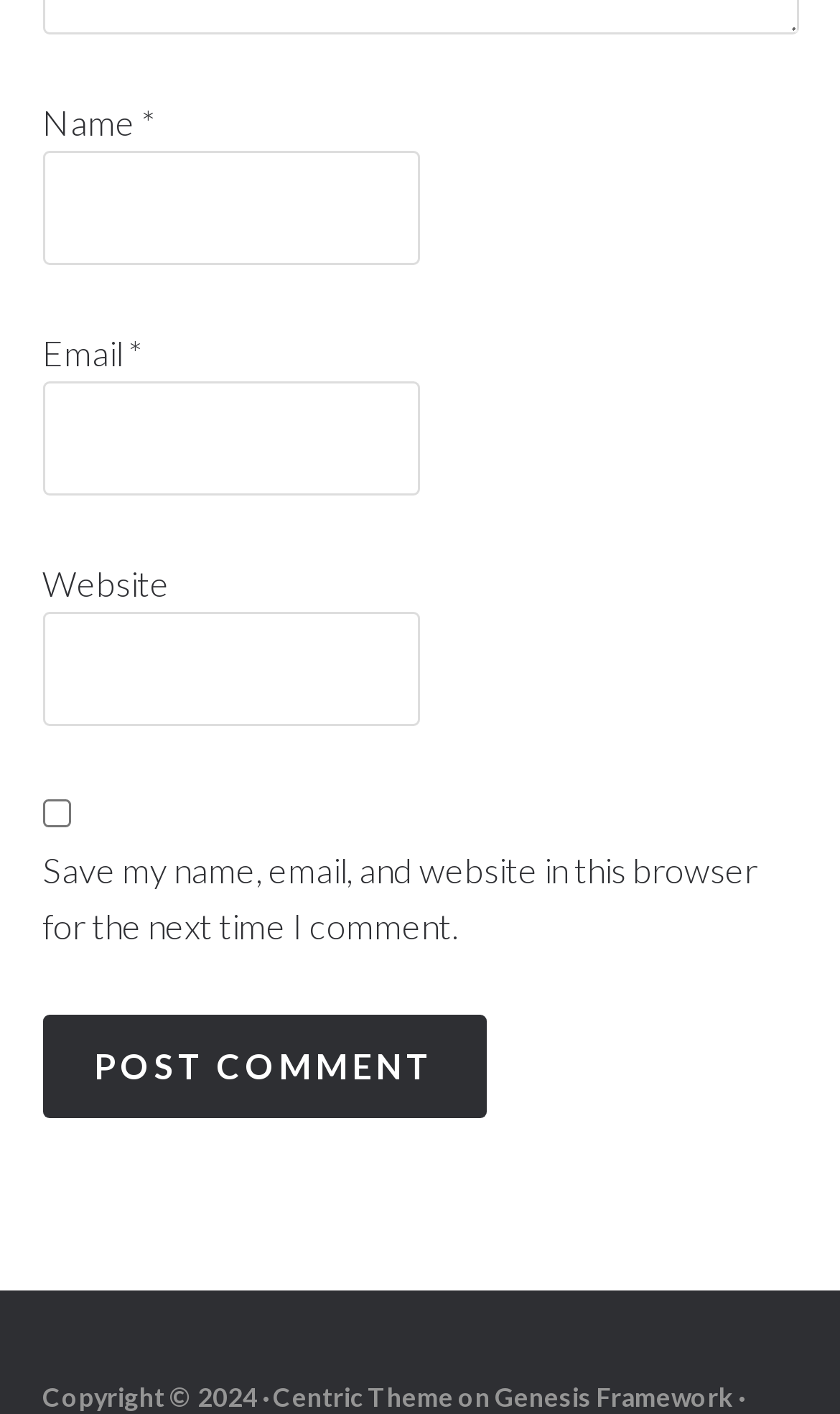Determine the bounding box for the UI element as described: "Centric Theme". The coordinates should be represented as four float numbers between 0 and 1, formatted as [left, top, right, bottom].

[0.324, 0.976, 0.54, 0.999]